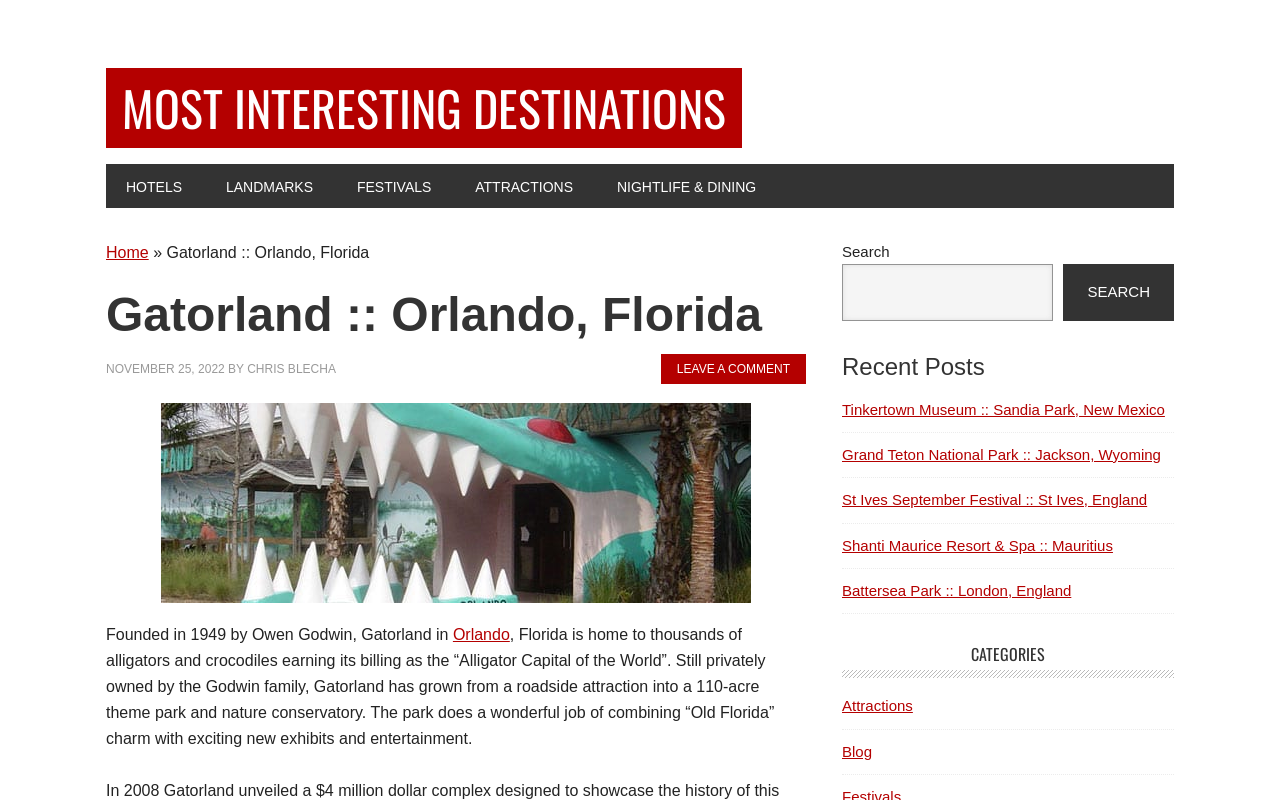Please provide the bounding box coordinates for the element that needs to be clicked to perform the following instruction: "Visit the home page". The coordinates should be given as four float numbers between 0 and 1, i.e., [left, top, right, bottom].

[0.083, 0.305, 0.116, 0.326]